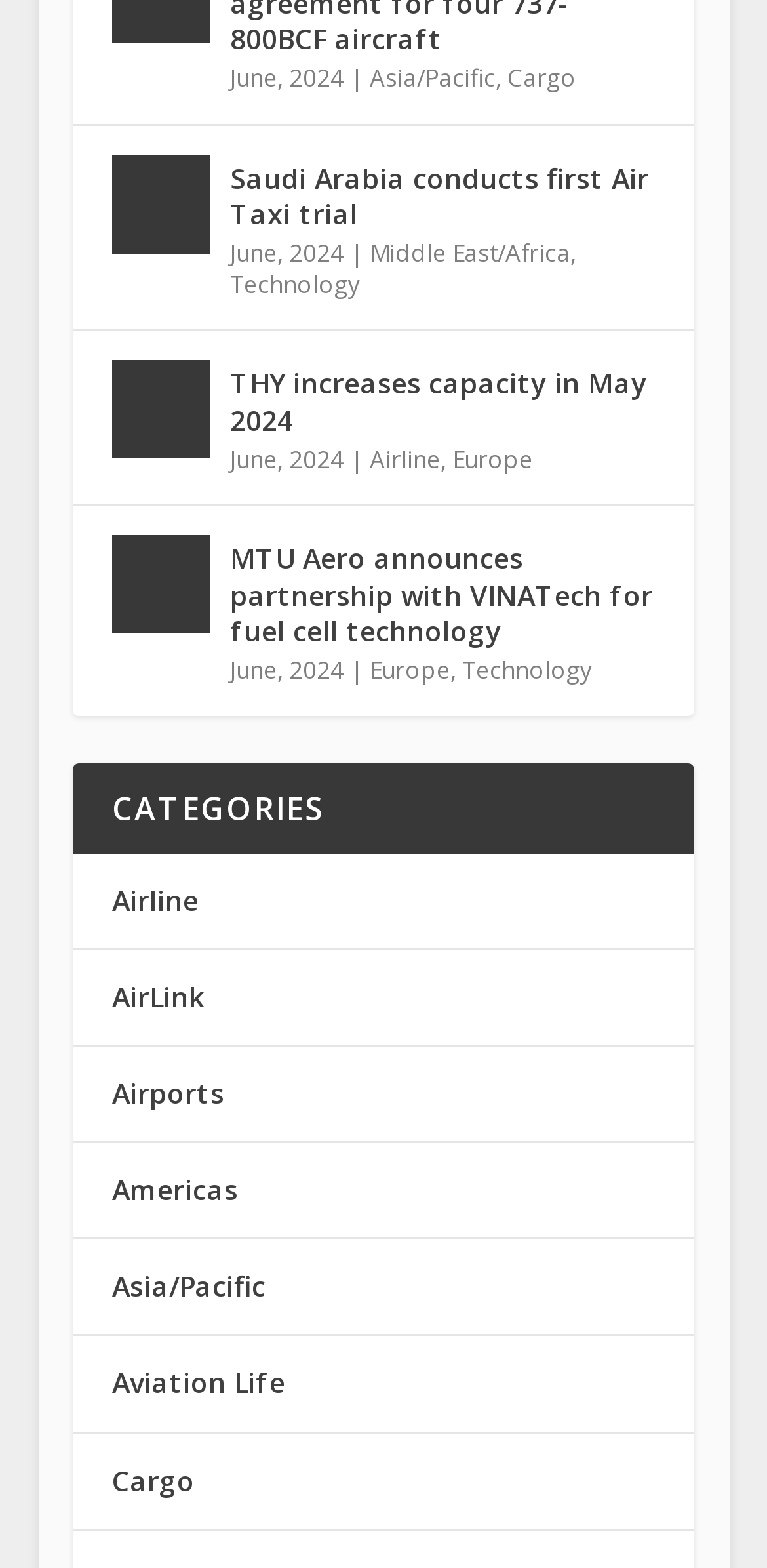Please specify the bounding box coordinates of the region to click in order to perform the following instruction: "View Airline news".

[0.146, 0.561, 0.259, 0.585]